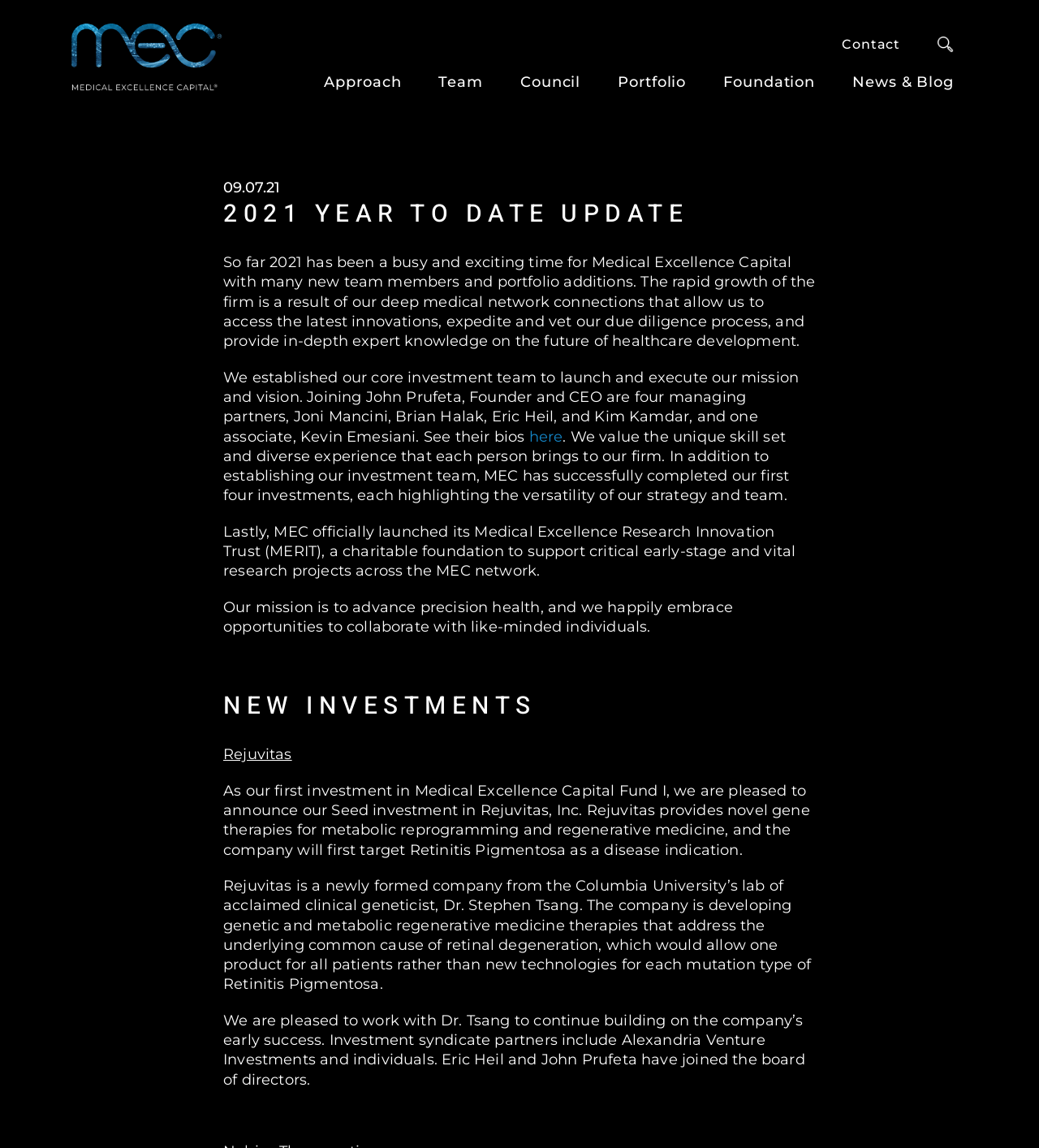Please study the image and answer the question comprehensively:
What is the name of the company mentioned in the webpage?

I found the answer by looking at the text content of the webpage, specifically the first sentence of the main text, which mentions 'Medical Excellence Capital' as the company that has had a busy and exciting time in 2021.